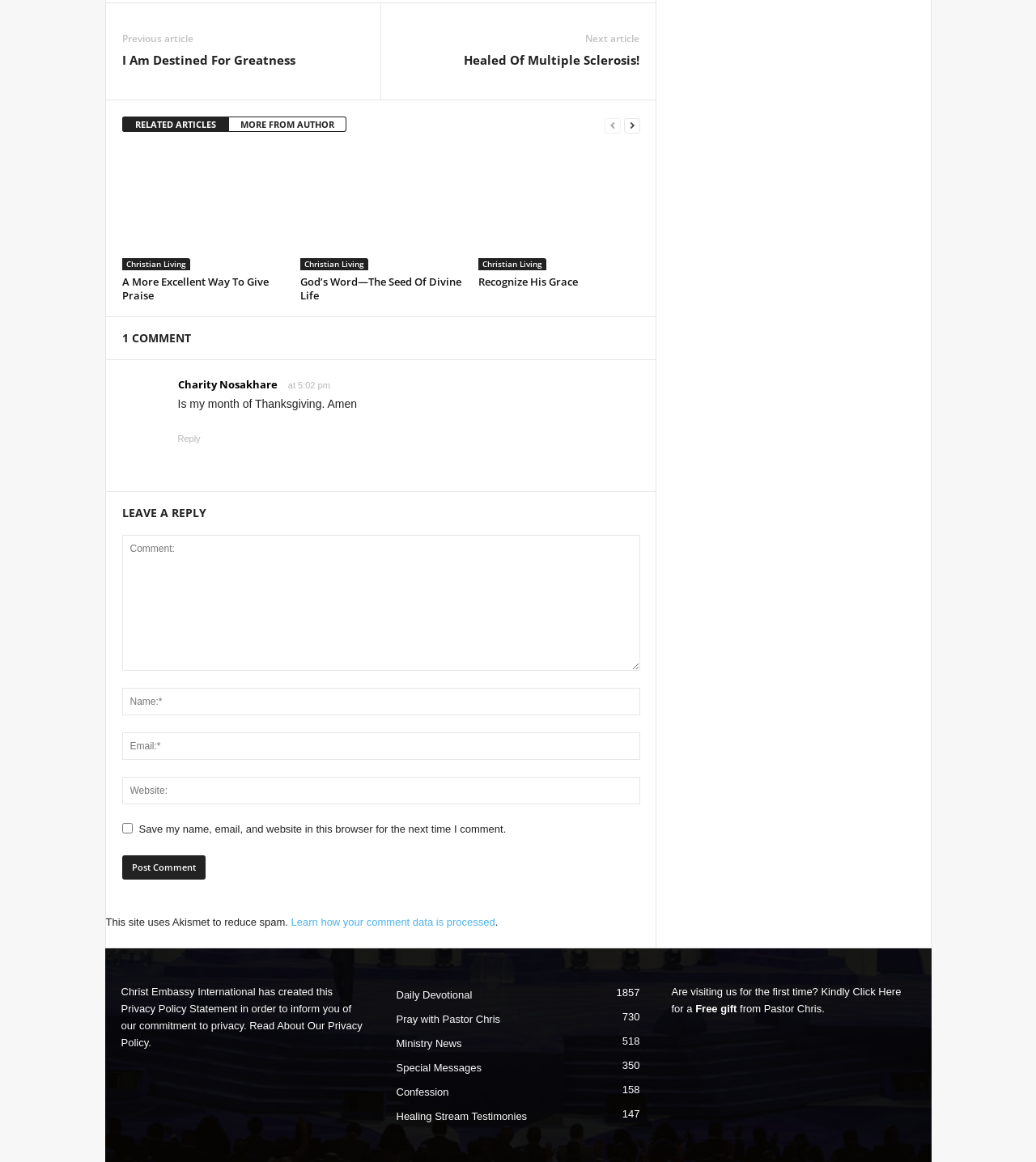Can you provide the bounding box coordinates for the element that should be clicked to implement the instruction: "Click on 'Post Comment'"?

[0.118, 0.736, 0.198, 0.757]